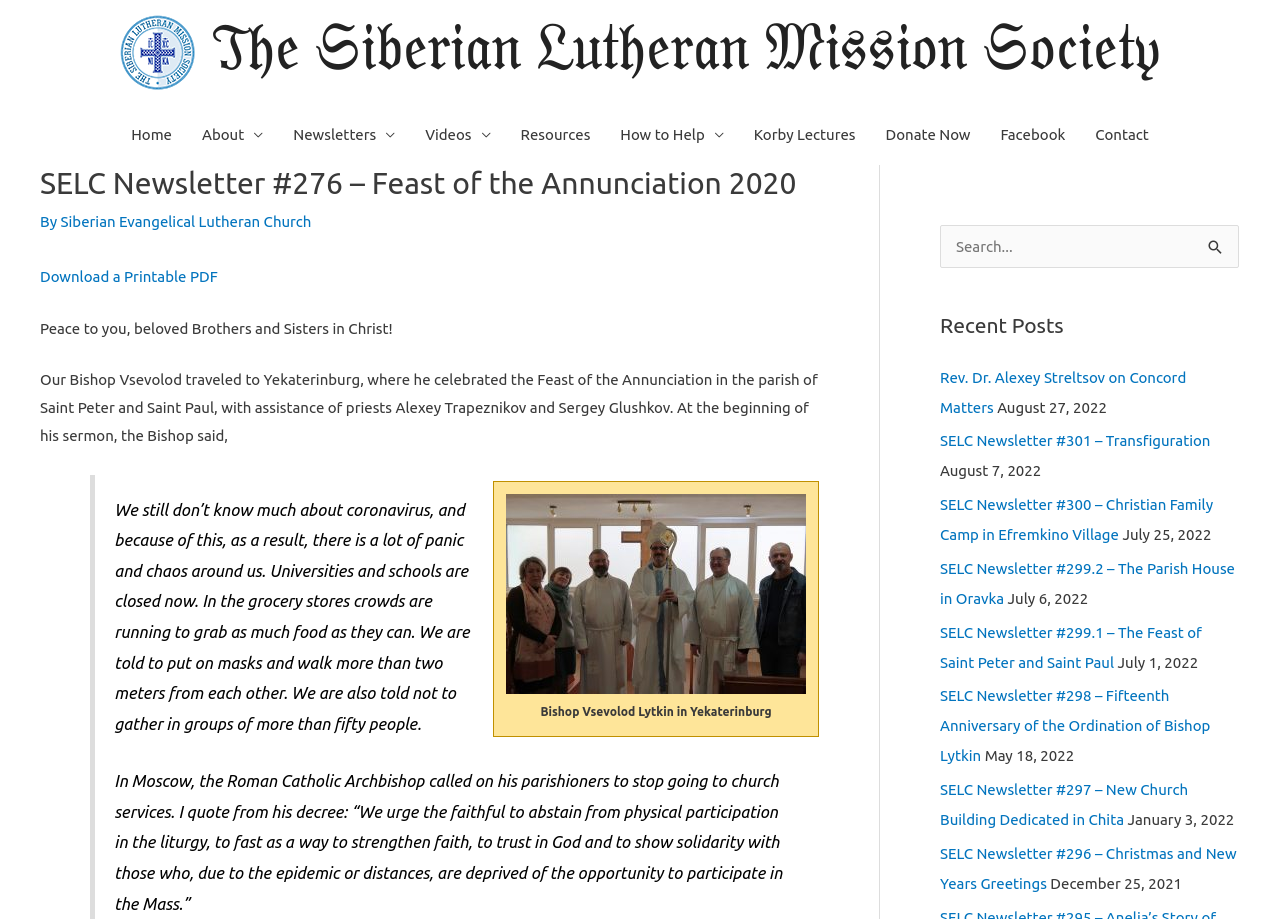Offer a meticulous caption that includes all visible features of the webpage.

This webpage is a newsletter from the Siberian Lutheran Mission Society, specifically issue #276, focusing on the Feast of the Annunciation in 2020. At the top, there is a logo and a link to the organization's website. Below that, a navigation menu provides links to various sections of the website, including Home, About, Newsletters, Videos, Resources, How to Help, Korby Lectures, Donate Now, Facebook, and Contact.

The main content of the newsletter is divided into two sections. The first section is an article about the Bishop's trip to Yekaterinburg, where he celebrated the Feast of the Annunciation. The article includes a photo of the Bishop and a figure caption describing the event. The text describes the Bishop's sermon, which addressed the coronavirus pandemic and its impact on society.

To the right of the article, there is a complementary section with a search function, allowing users to search for specific content on the website. Below the search function, there is a list of recent posts, including links to other newsletters and articles, along with their corresponding dates.

Throughout the webpage, there are various links and buttons, including a link to download a printable PDF version of the newsletter. The overall layout is organized, with clear headings and concise text, making it easy to navigate and read.